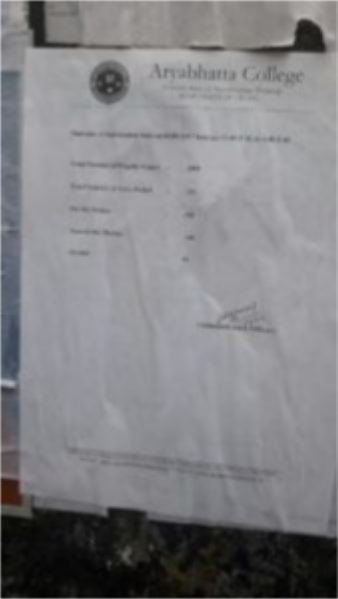Create an extensive caption that includes all significant details of the image.

The image presents a notice from Aryabhatta College, prominently displaying information regarding a referendum conducted on September 1, 2017. The document includes the college's emblem at the top, emphasizing its official nature. Below, the text outlines key details of the referendum, which asked students whether Aryabhatta College should affiliate with the Delhi University Student’s Union (DUSU). It indicates the total number of votes cast (733), with 583 in favor, 140 against, and 10 deemed invalid. The notice highlights that despite this majority in favor, the resolution did not pass due to insufficient overall student turnout, as required by the DUSU Constitution. The text is formatted in a clear and organized manner, reflecting formal administrative communication.